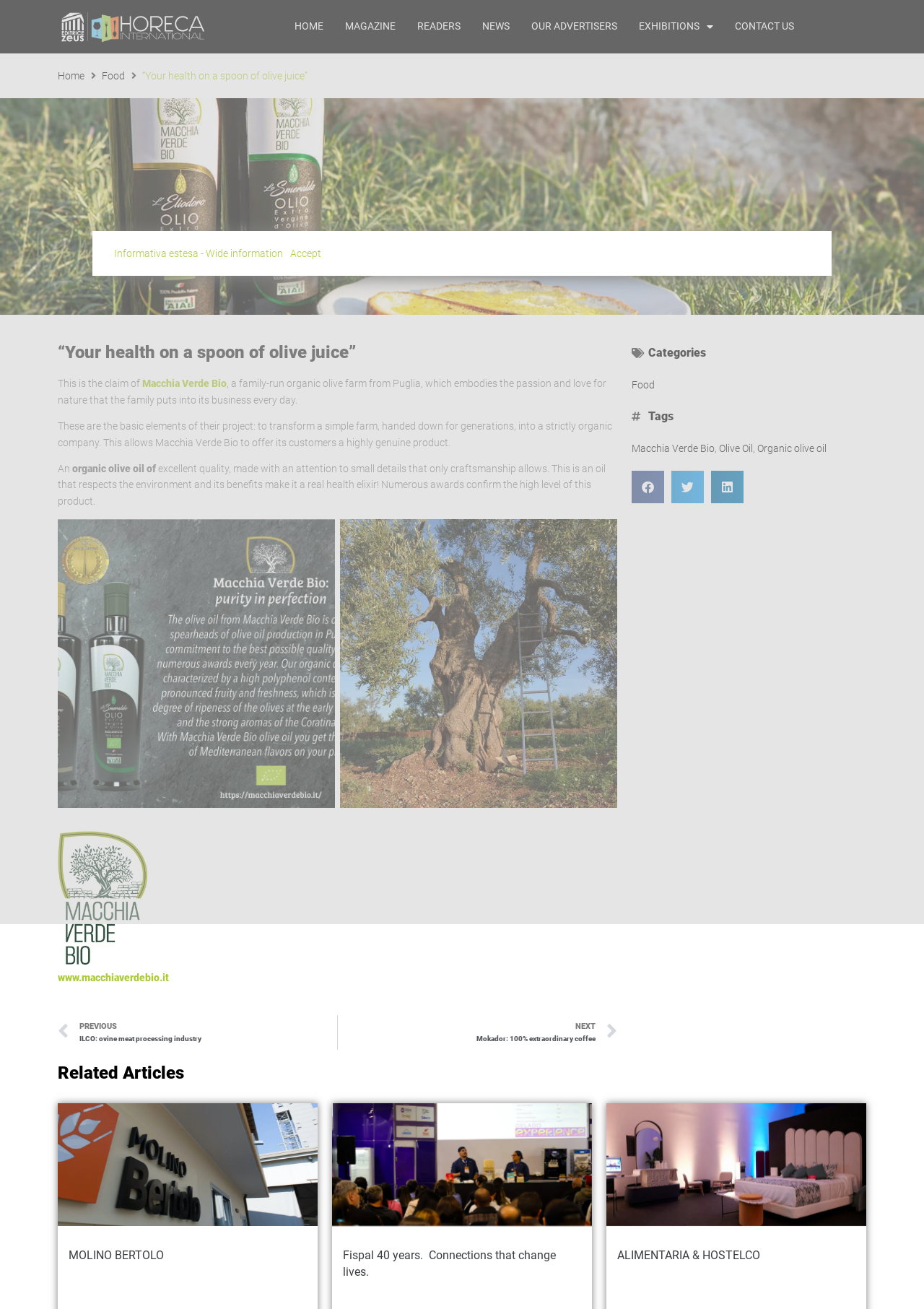Give a concise answer of one word or phrase to the question: 
What is the category of the article?

Food